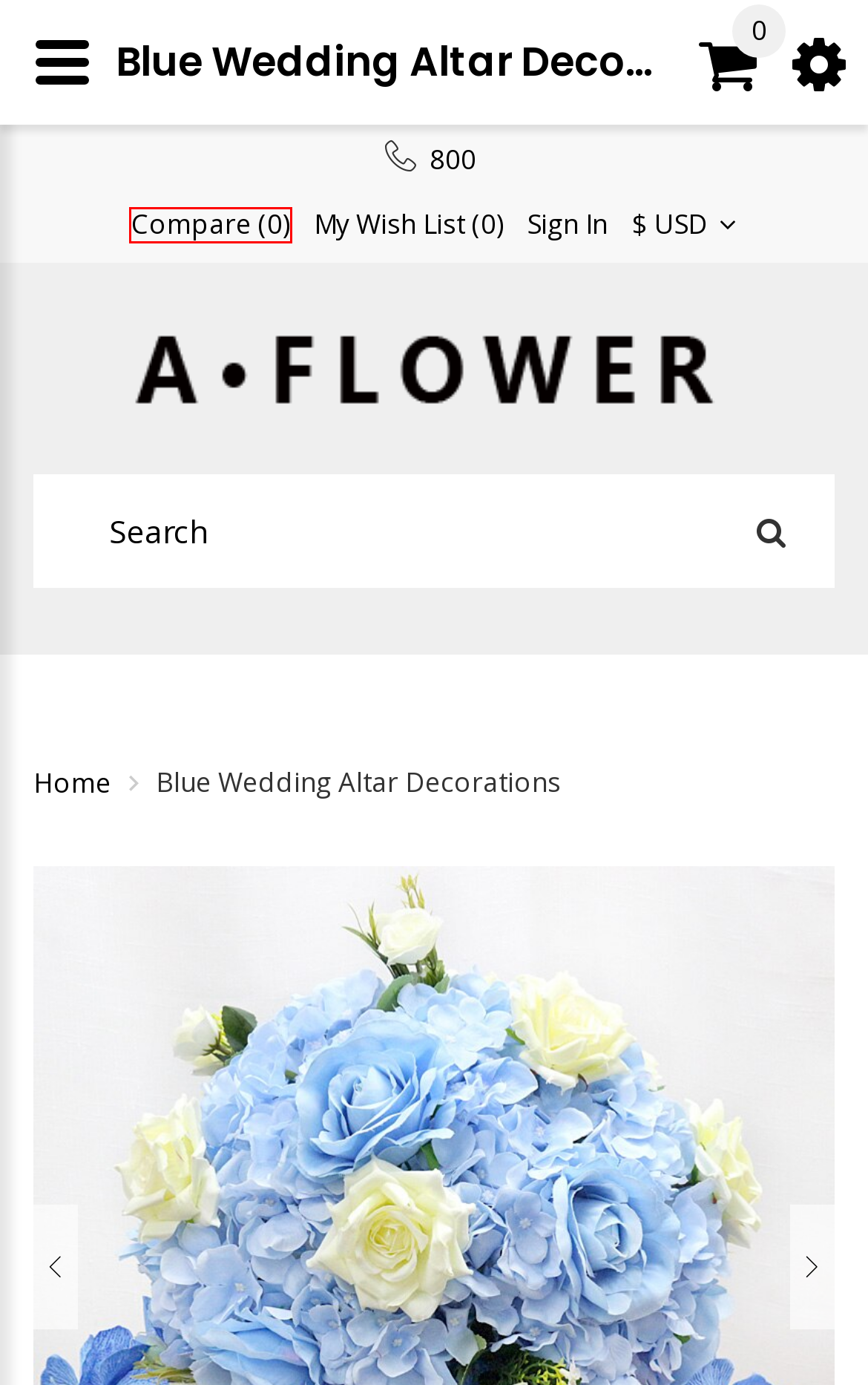You are given a screenshot of a webpage with a red rectangle bounding box around an element. Choose the best webpage description that matches the page after clicking the element in the bounding box. Here are the candidates:
A. Product Returns
B. What are the flowers for the altar in church?
C. Product Comparison
D. Artificial Flower Decoration Mall  - Algarve
E. Echinacea Flower Arrangement
F. How do you incorporate blue into a wedding?
G. Account Login
H. how to make wedding cake decorations?

C